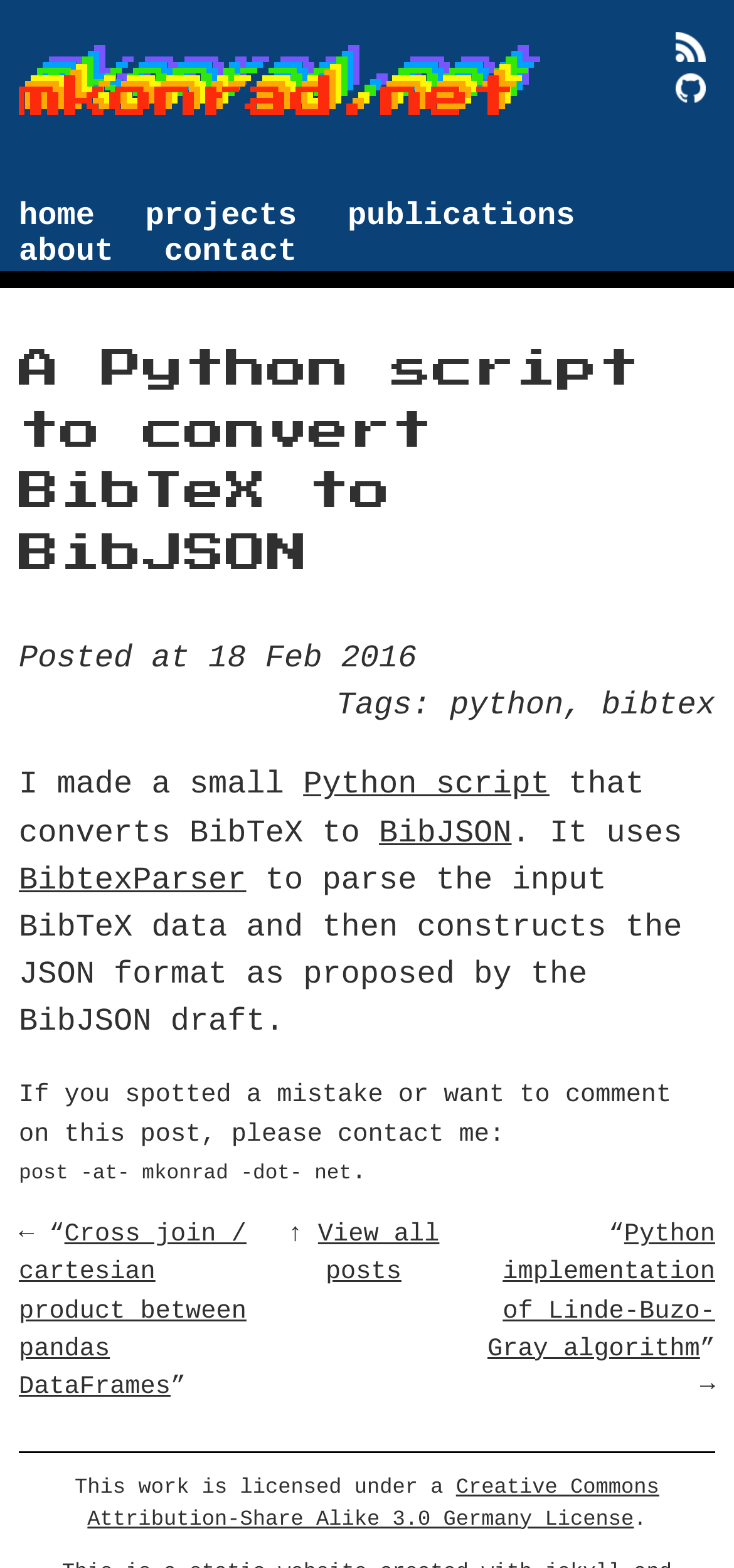Please determine the bounding box coordinates for the element with the description: "title="me at github.com"".

[0.921, 0.05, 0.962, 0.073]